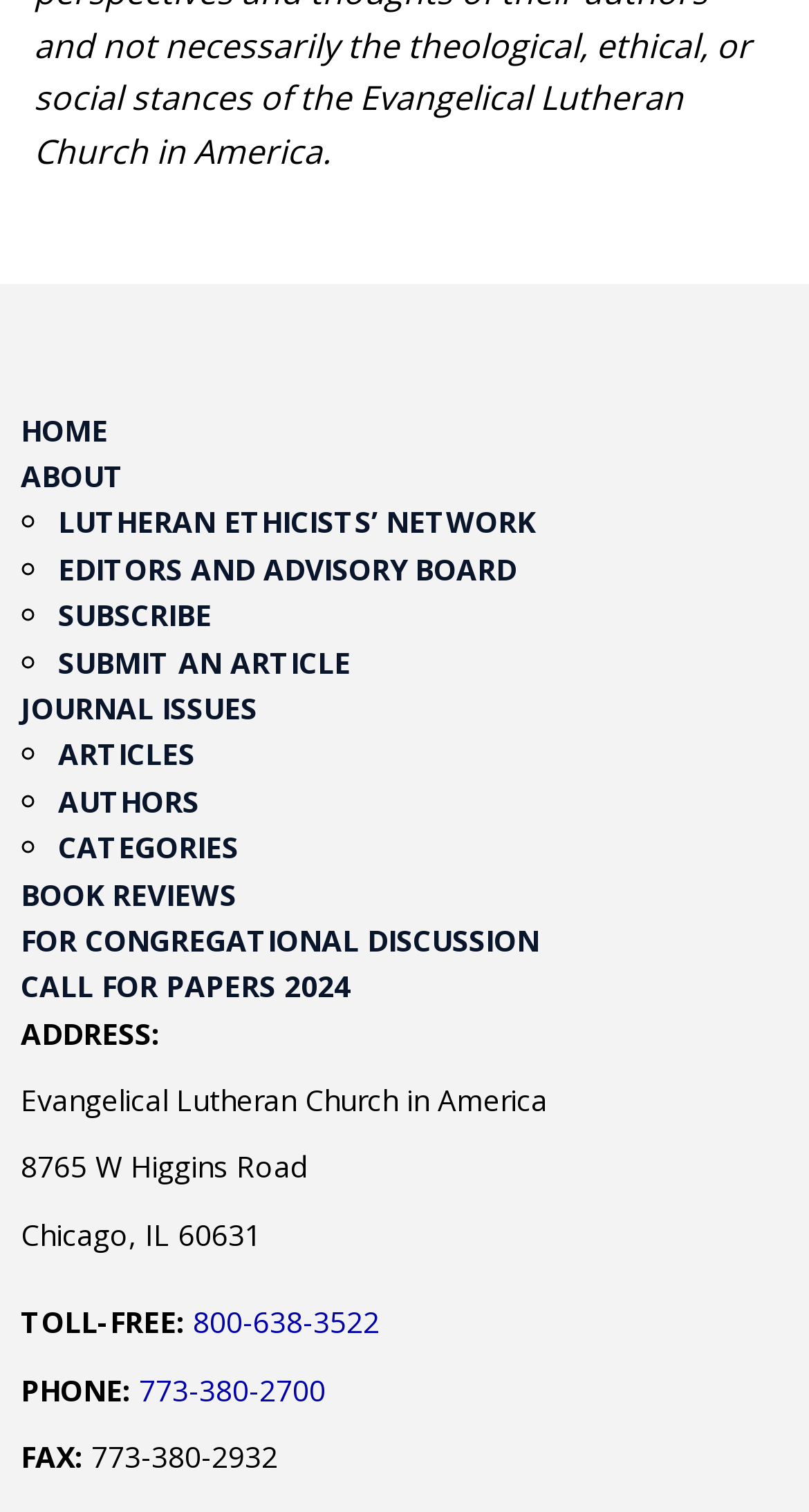Determine the bounding box coordinates for the clickable element to execute this instruction: "view journal issues". Provide the coordinates as four float numbers between 0 and 1, i.e., [left, top, right, bottom].

[0.026, 0.455, 0.318, 0.481]